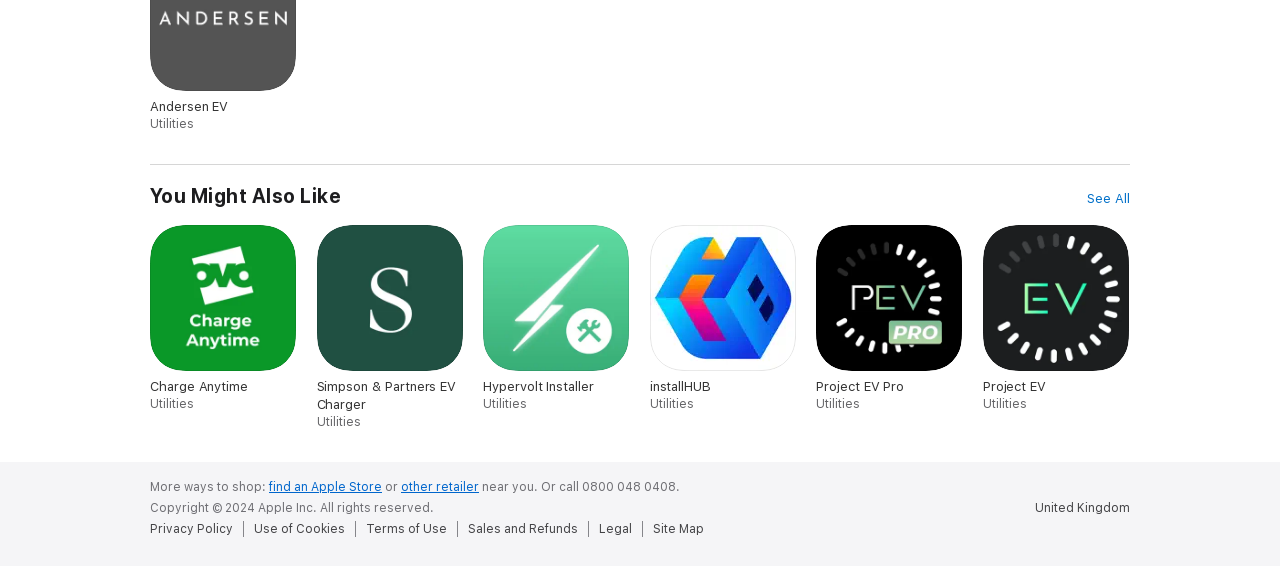Show the bounding box coordinates for the element that needs to be clicked to execute the following instruction: "Explore 'installHUB. Utilities.'". Provide the coordinates in the form of four float numbers between 0 and 1, i.e., [left, top, right, bottom].

[0.508, 0.398, 0.623, 0.728]